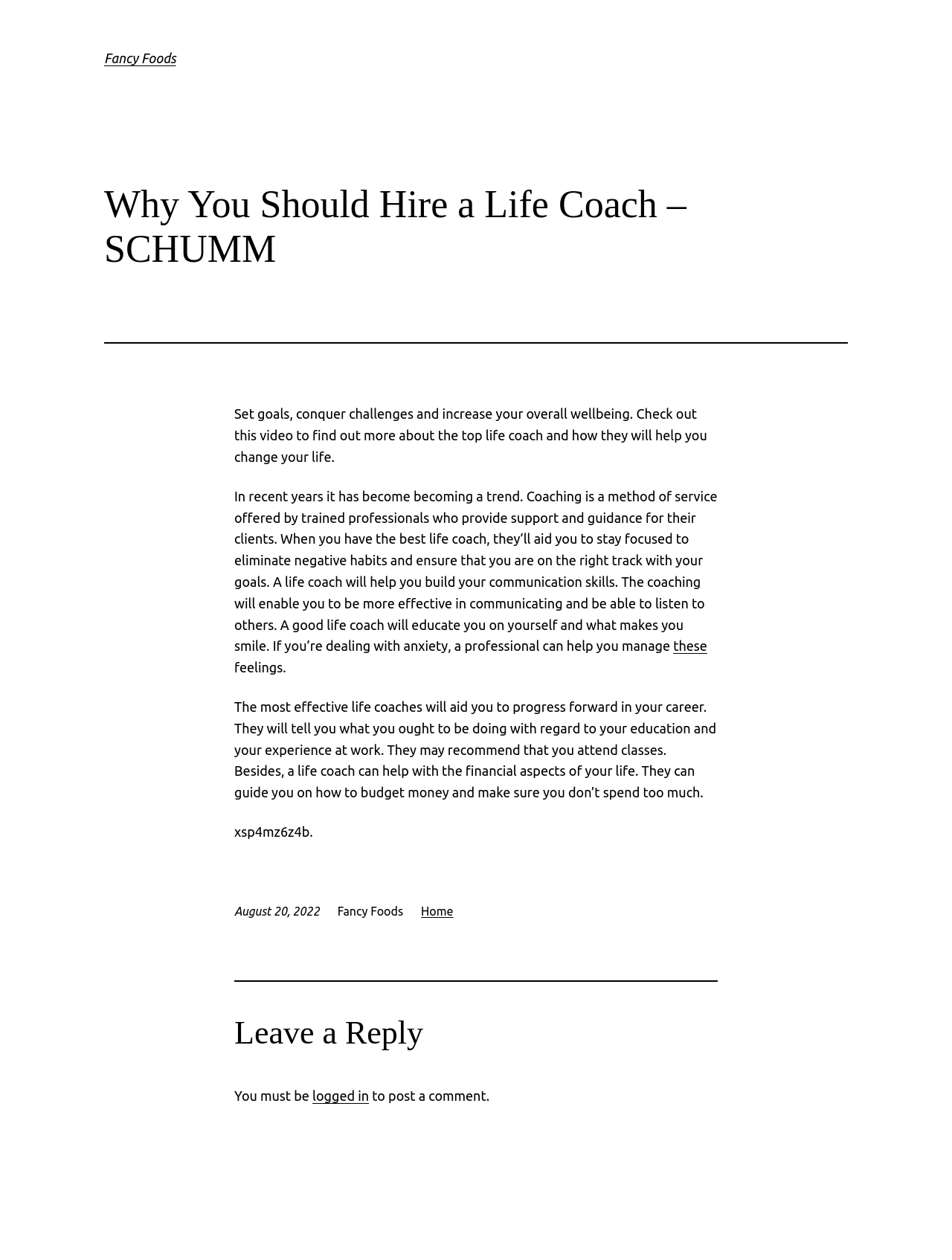Identify the bounding box coordinates for the UI element described as: "Best Rolex Replicas".

None